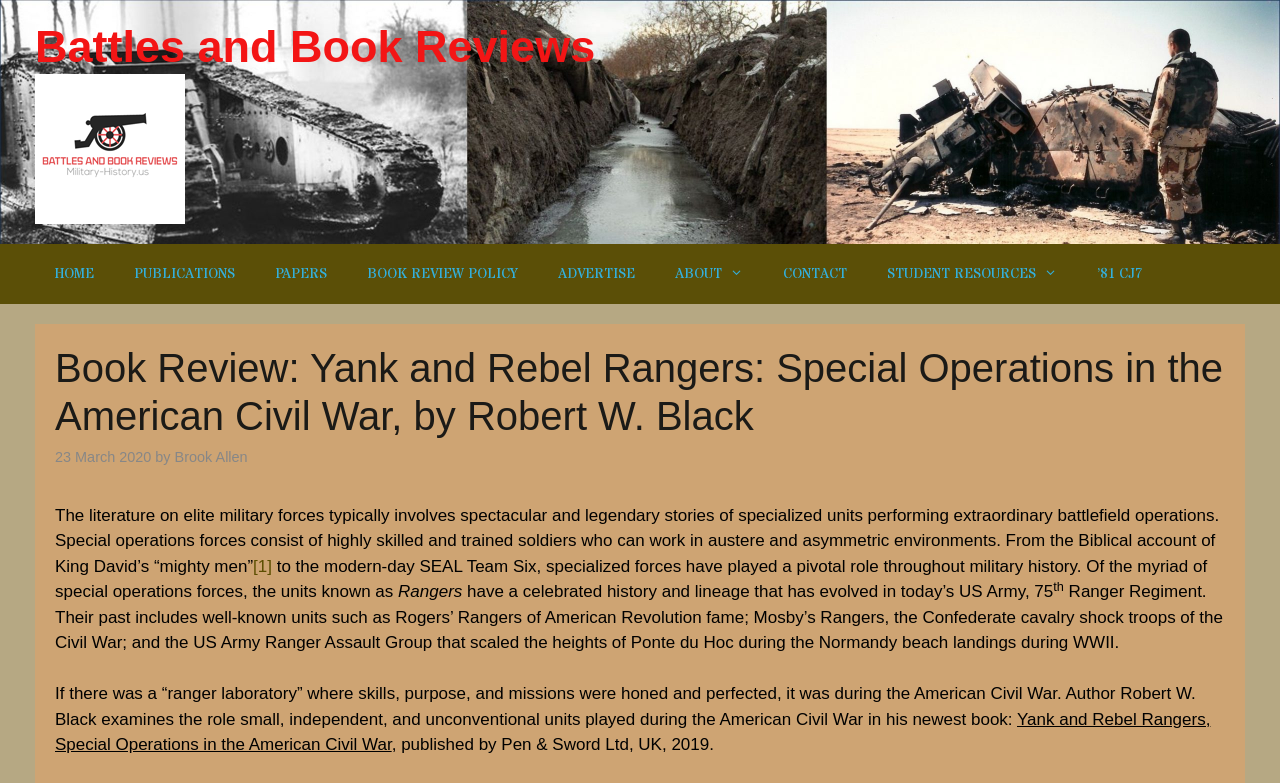Determine the bounding box coordinates for the UI element with the following description: "Book Review Policy". The coordinates should be four float numbers between 0 and 1, represented as [left, top, right, bottom].

[0.271, 0.312, 0.42, 0.388]